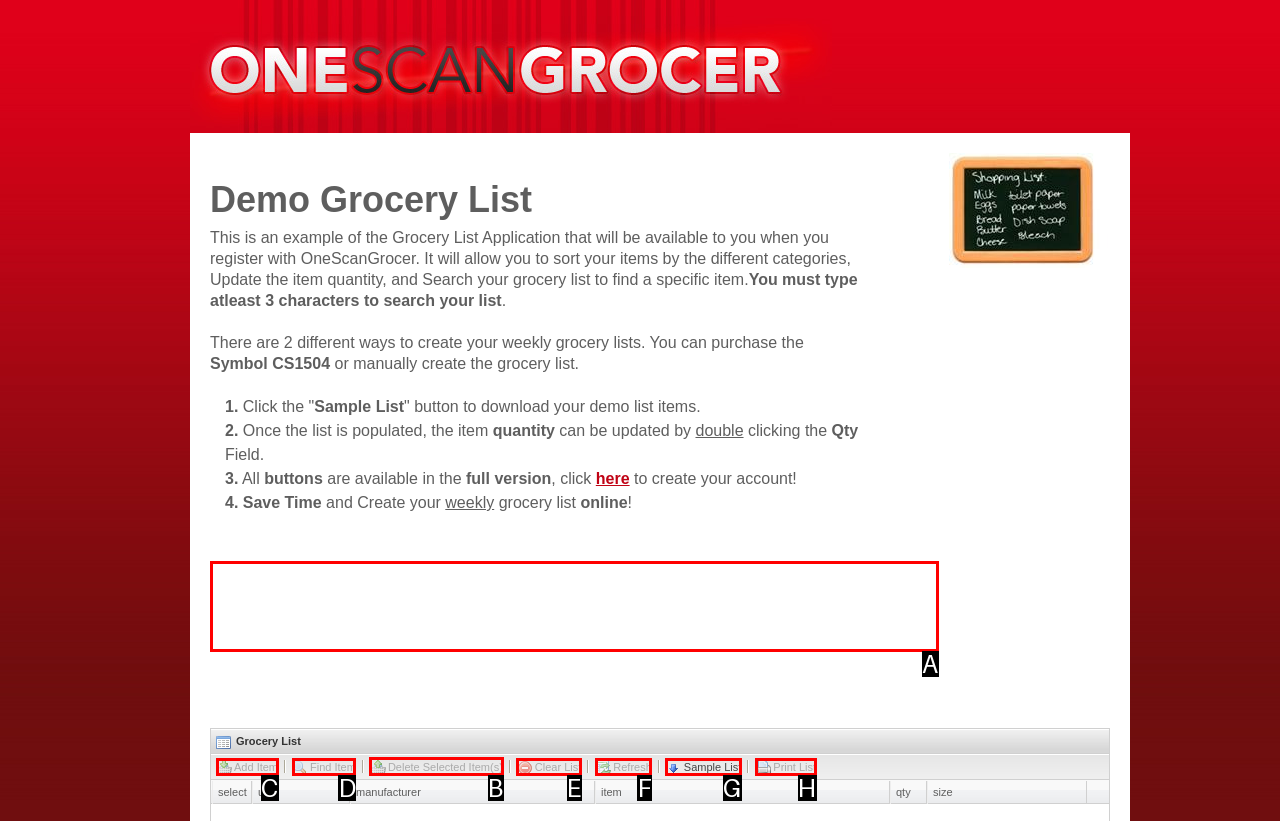Given the instruction: Click on Pinegrow Web Editor Crack link, which HTML element should you click on?
Answer with the letter that corresponds to the correct option from the choices available.

None